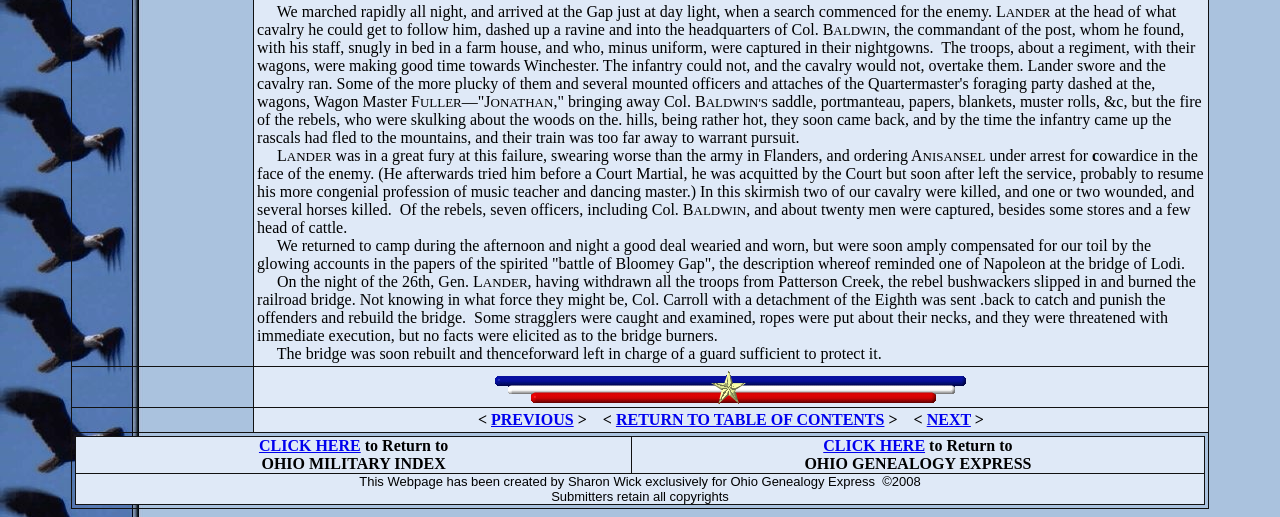Utilize the details in the image to give a detailed response to the question: What was Col. B's fate?

The text states that 'seven officers, including Col. B' were captured, implying that Col. B was among those taken prisoner.